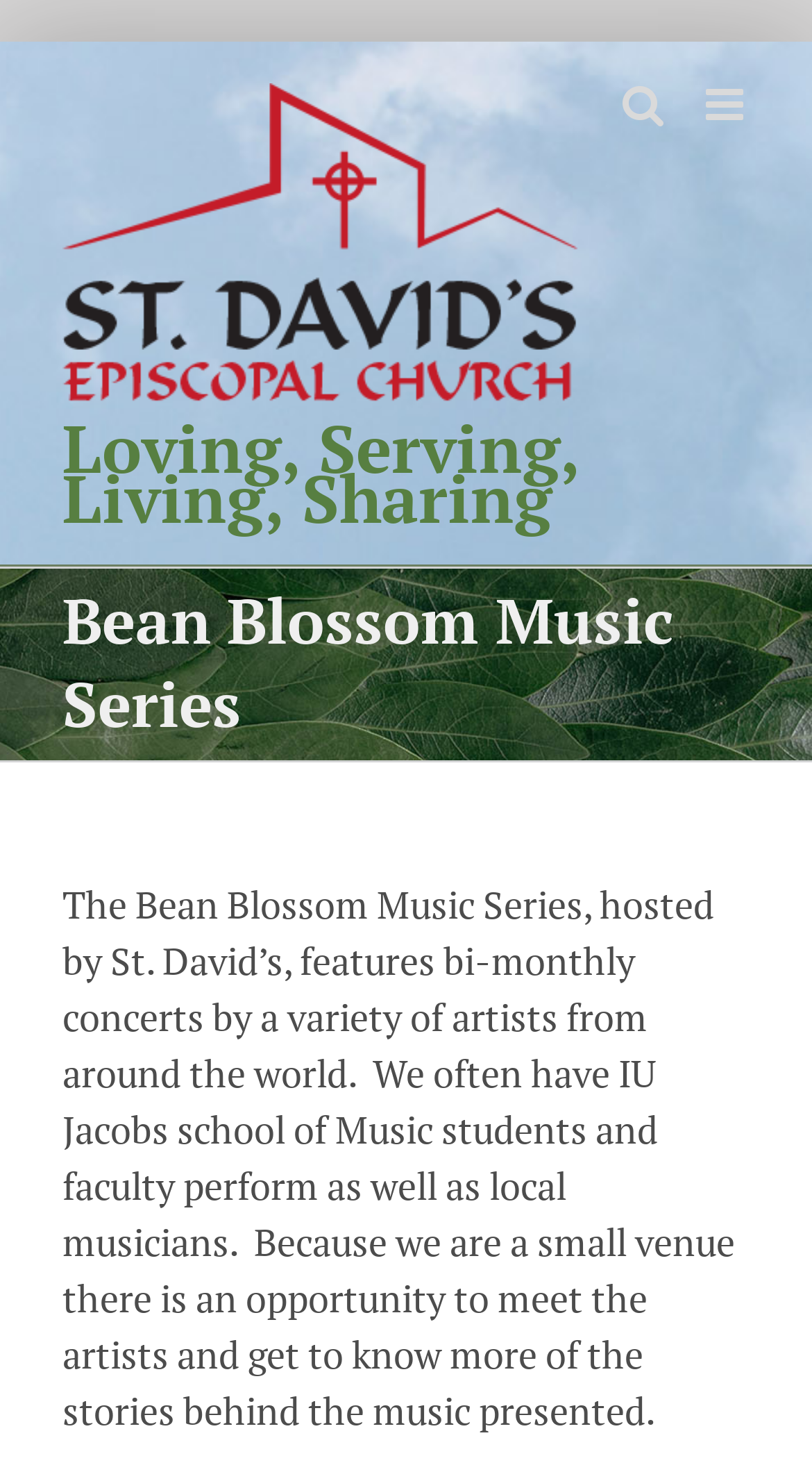Based on the element description aria-label="Toggle mobile search", identify the bounding box coordinates for the UI element. The coordinates should be in the format (top-left x, top-left y, bottom-right x, bottom-right y) and within the 0 to 1 range.

[0.767, 0.057, 0.818, 0.086]